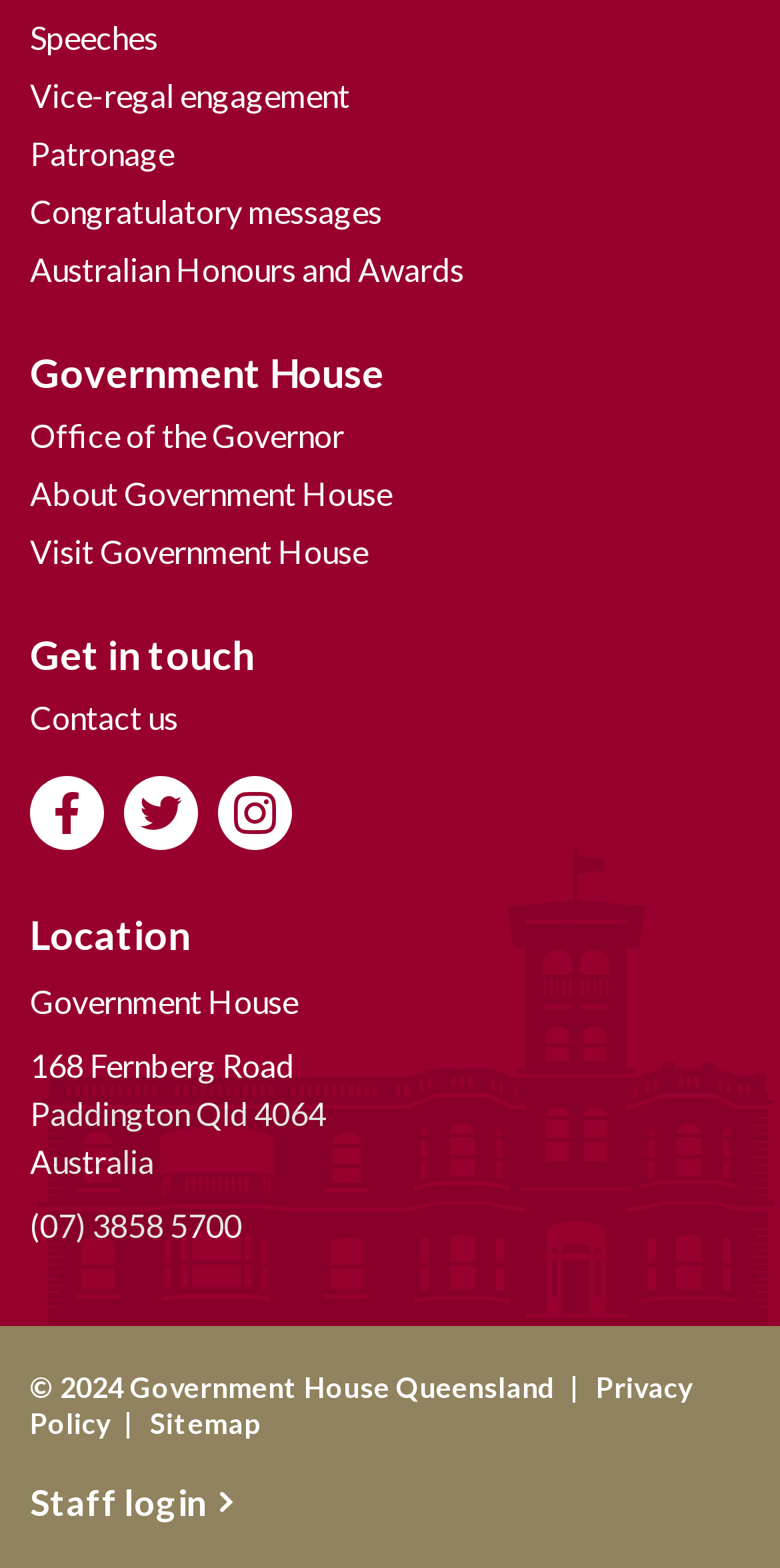Specify the bounding box coordinates of the element's region that should be clicked to achieve the following instruction: "Contact us". The bounding box coordinates consist of four float numbers between 0 and 1, in the format [left, top, right, bottom].

[0.038, 0.439, 0.228, 0.476]